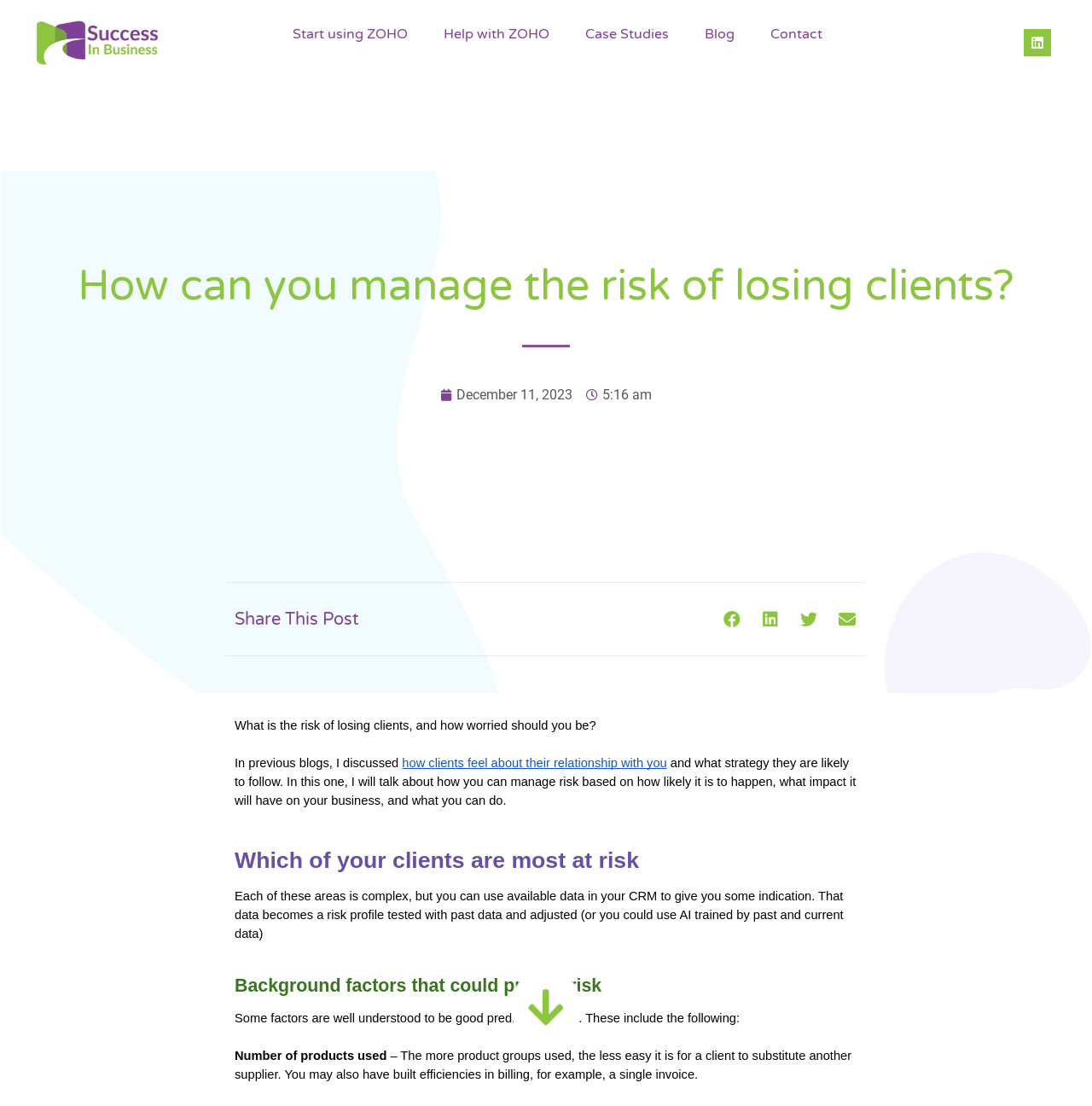What is the author's previous discussion topic?
Use the screenshot to answer the question with a single word or phrase.

Client relationships